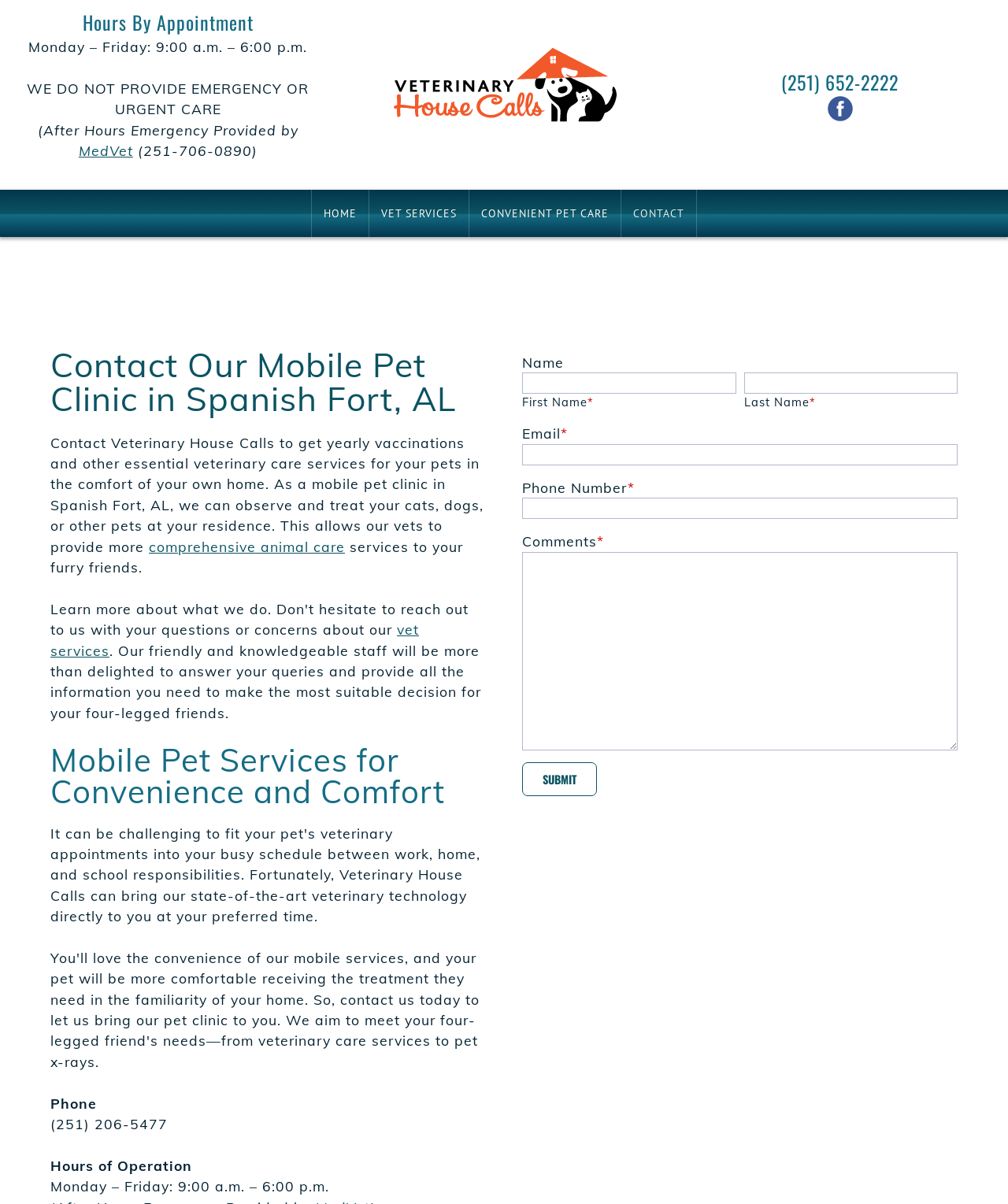Please identify the bounding box coordinates of the element's region that needs to be clicked to fulfill the following instruction: "Click the Facebook Icon". The bounding box coordinates should consist of four float numbers between 0 and 1, i.e., [left, top, right, bottom].

[0.821, 0.089, 0.846, 0.104]